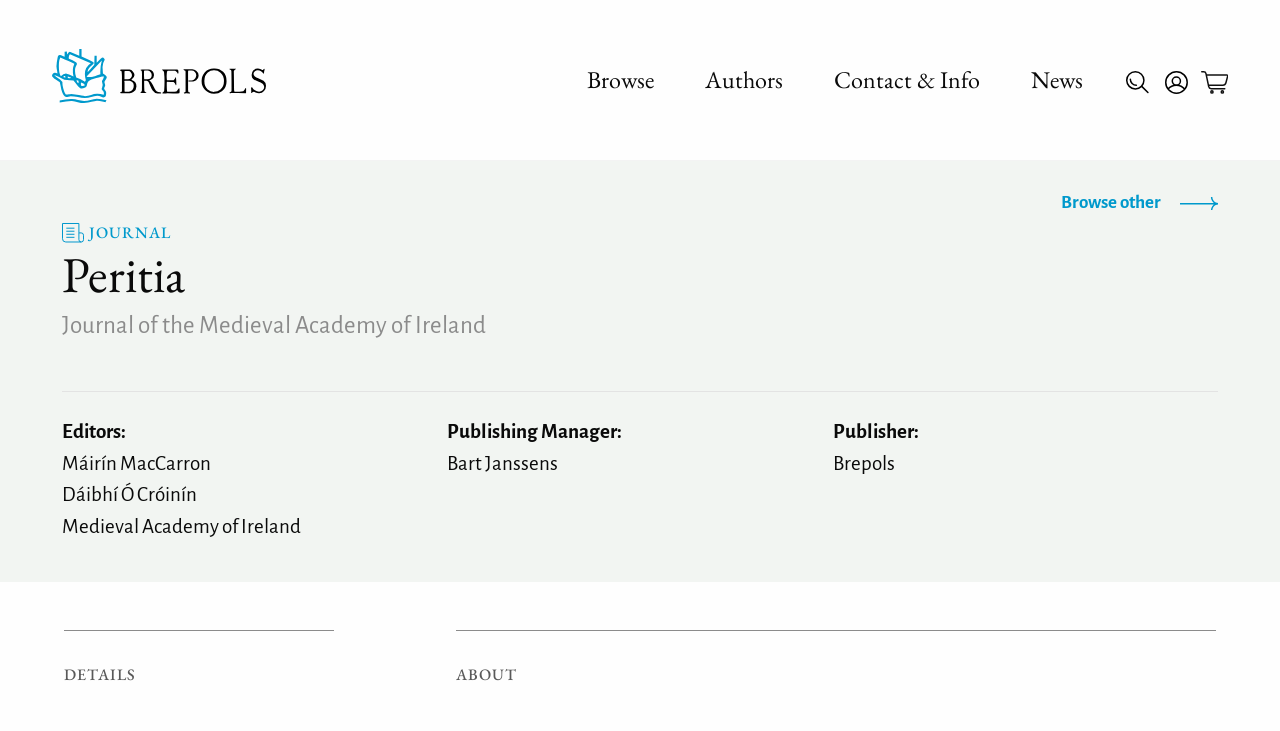Determine the bounding box coordinates of the clickable area required to perform the following instruction: "View shopping cart". The coordinates should be represented as four float numbers between 0 and 1: [left, top, right, bottom].

[0.938, 0.098, 0.959, 0.133]